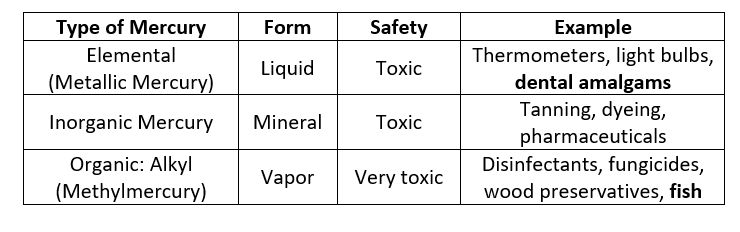What is Inorganic Mercury classified as?
Provide an in-depth and detailed explanation in response to the question.

According to the table, Inorganic Mercury is classified as a mineral, and it is also toxic, often found in processes involving tanning, dyeing, and pharmaceuticals.